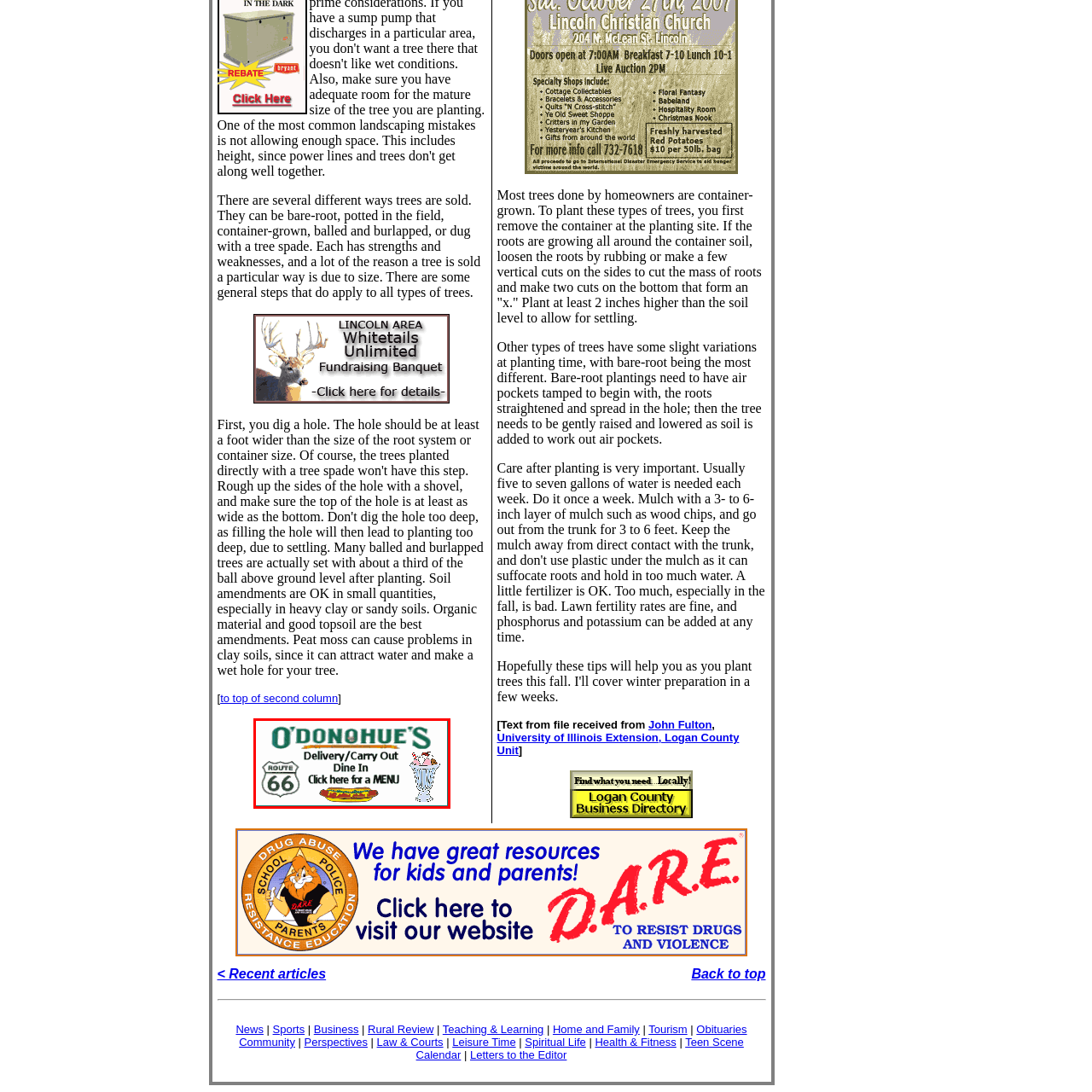What is the purpose of the 'Click here for a MENU' option?
Please observe the details within the red bounding box in the image and respond to the question with a detailed explanation based on what you see.

The 'Click here for a MENU' option is provided to allow customers to easily access the menu offerings of O'Donohue's, making it convenient for them to decide on their meal.